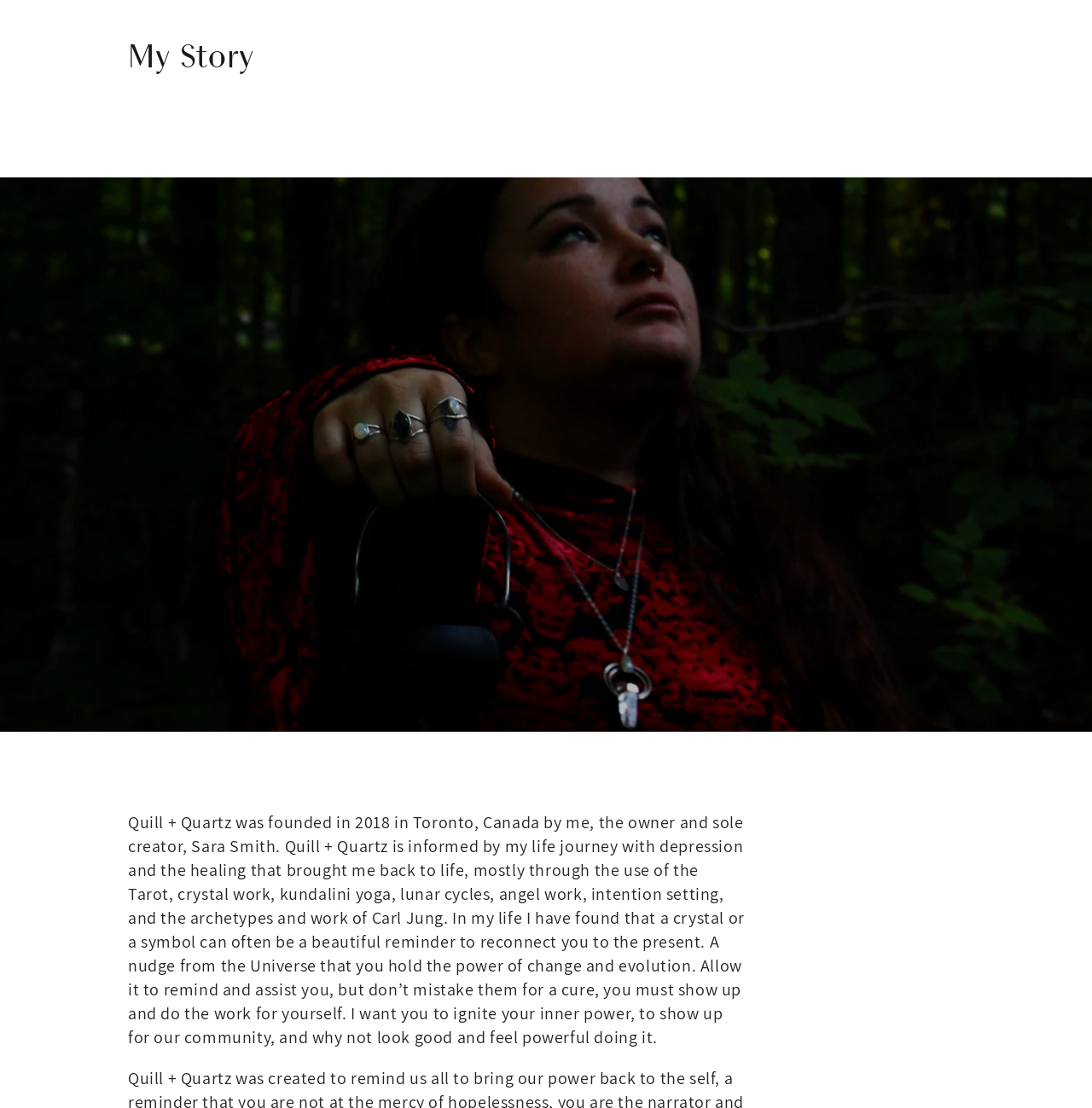Please look at the image and answer the question with a detailed explanation: What is the location where Quill + Quartz was founded?

The StaticText element mentions that Quill + Quartz was founded in 2018 in Toronto, Canada.